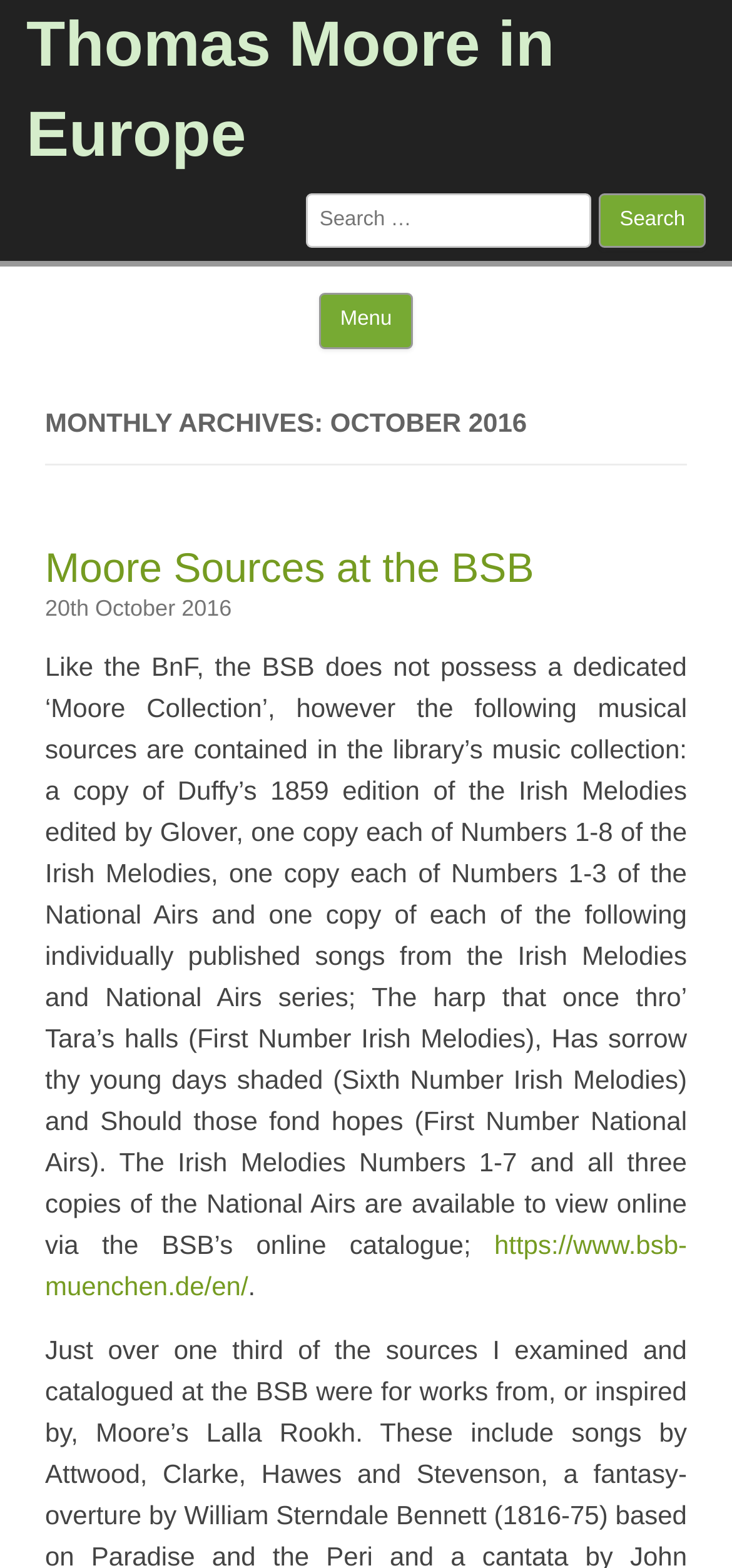Describe all significant elements and features of the webpage.

The webpage is about Thomas Moore in Europe, specifically in October 2016. At the top, there is a heading with the title "Thomas Moore in Europe" which is also a link. Below it, there is a search bar with a label "Search for:" and a search button. 

To the right of the search bar, there is a heading "Menu" and a link "Skip to content". Below these elements, there is a section with a heading "MONTHLY ARCHIVES: OCTOBER 2016". This section contains two subheadings: "Moore Sources at the BSB" and "20th October 2016". The first subheading has a link to "Moore Sources at the BSB", and the second subheading has a link to "20th October 2016" with a timestamp. 

Below these subheadings, there is a block of text describing the musical sources contained in the BSB library's music collection, including copies of the Irish Melodies and National Airs series. The text also mentions that some of these sources are available to view online via the BSB's online catalogue, and provides a link to the BSB's website.